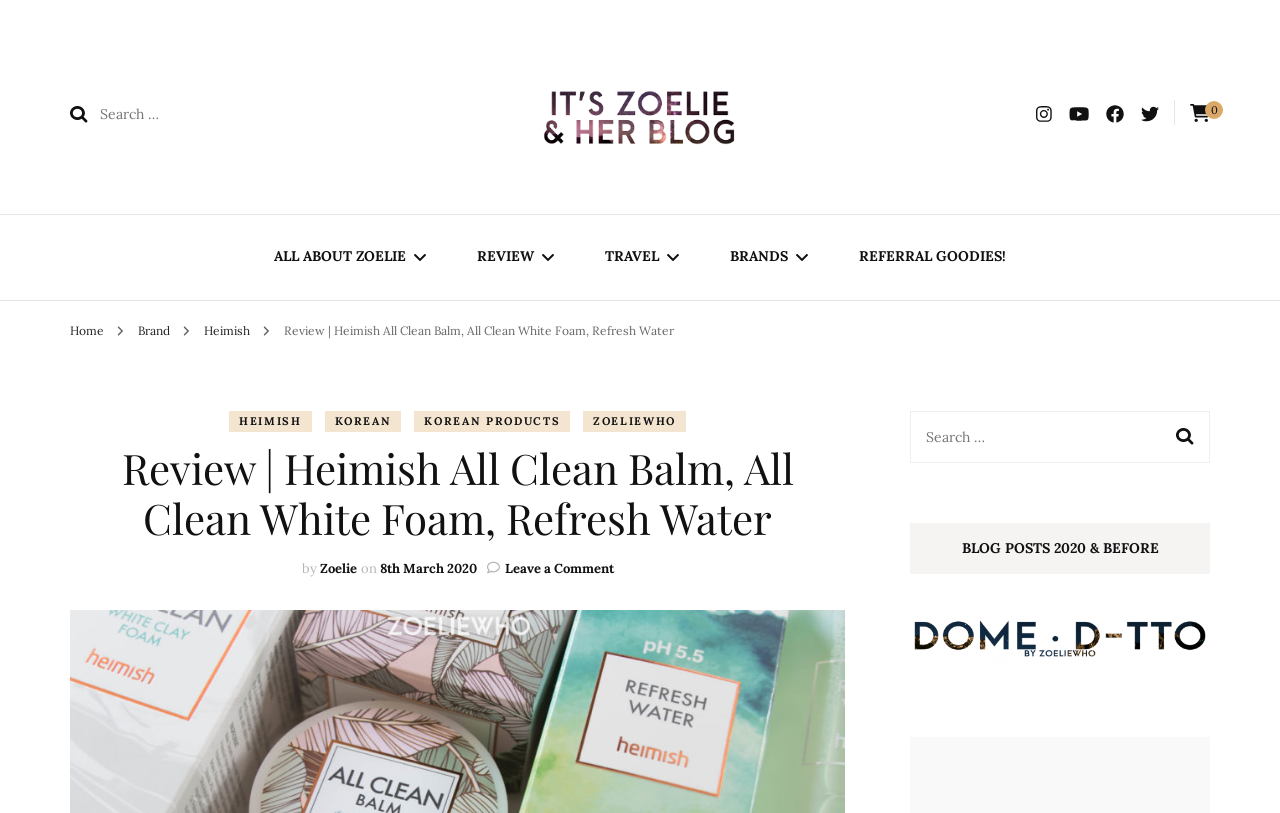Could you specify the bounding box coordinates for the clickable section to complete the following instruction: "Go to It's Zoelie & Her Blog"?

[0.329, 0.064, 0.671, 0.237]